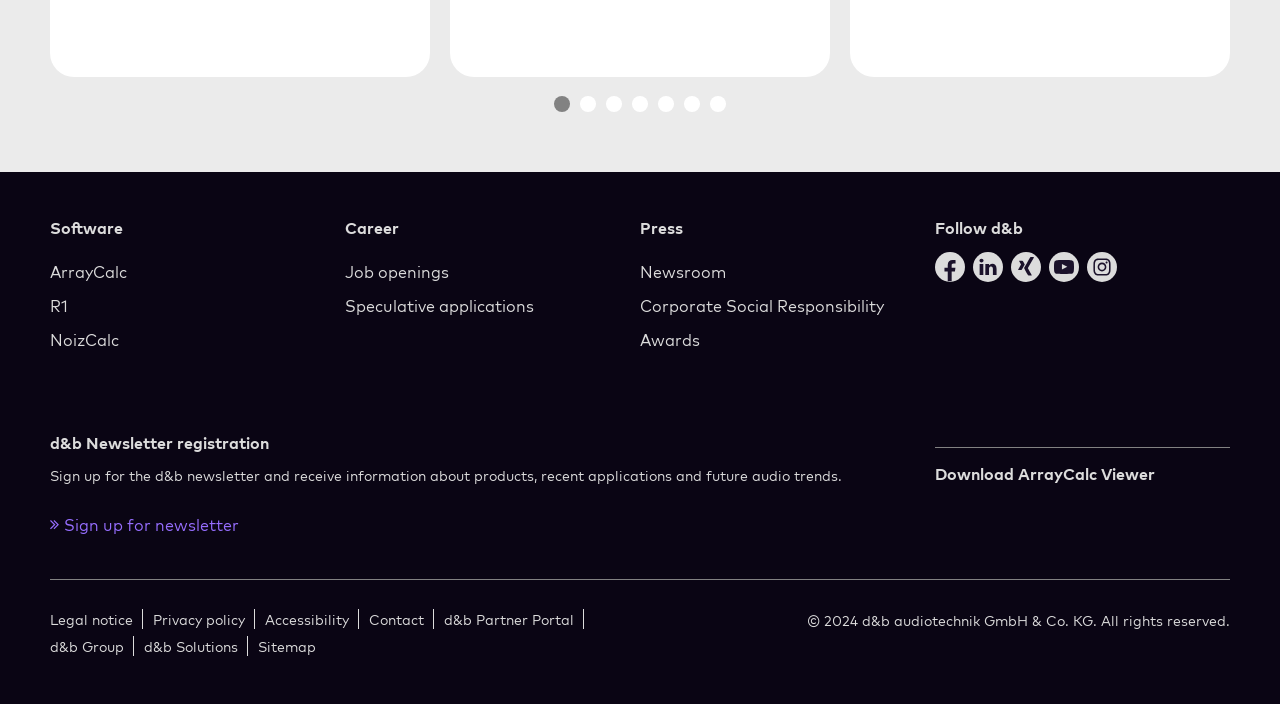Give the bounding box coordinates for the element described by: "title="Facebook"".

[0.73, 0.359, 0.754, 0.401]